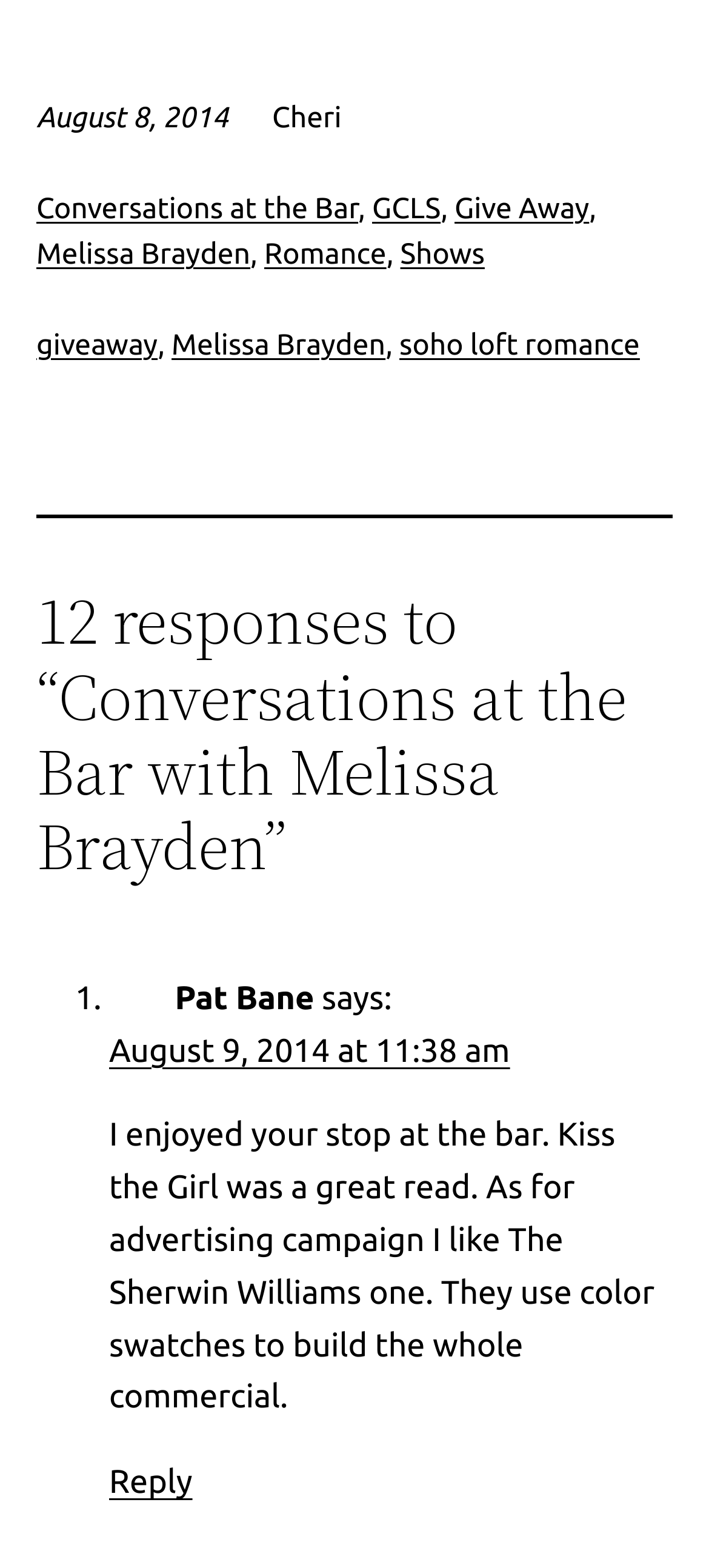How many responses are there to the blog post? Please answer the question using a single word or phrase based on the image.

12